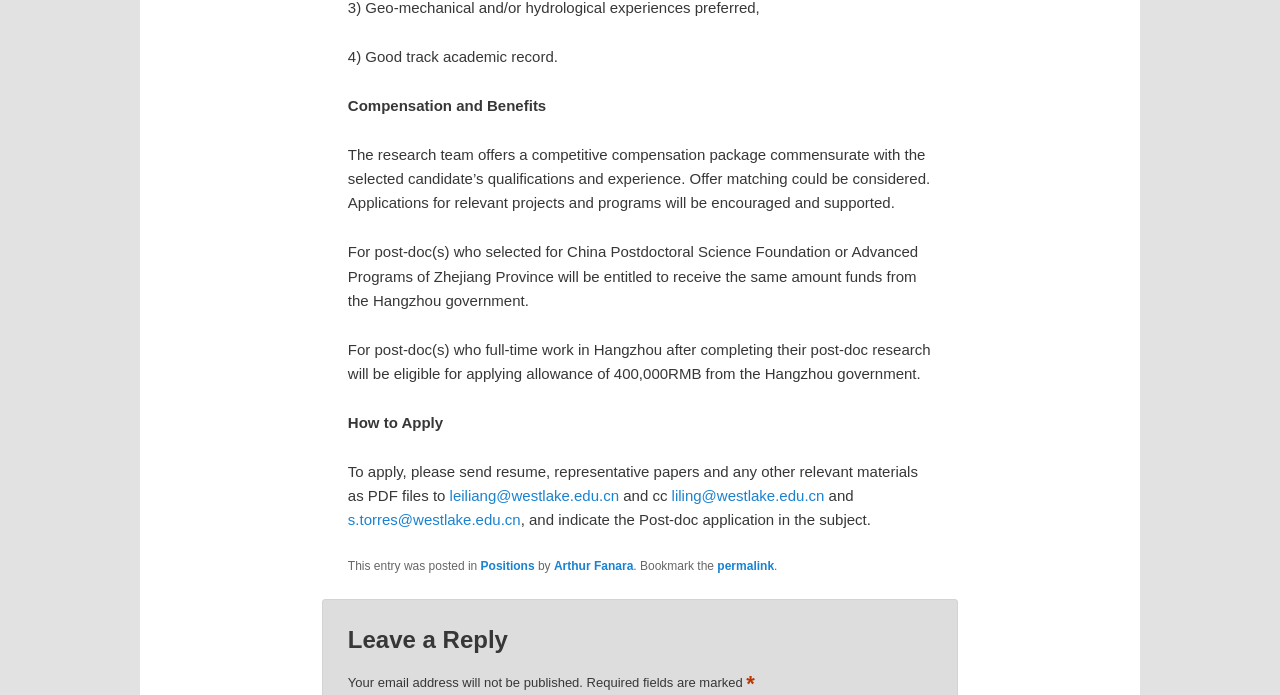From the webpage screenshot, predict the bounding box of the UI element that matches this description: "Arthur Fanara".

[0.433, 0.804, 0.495, 0.825]